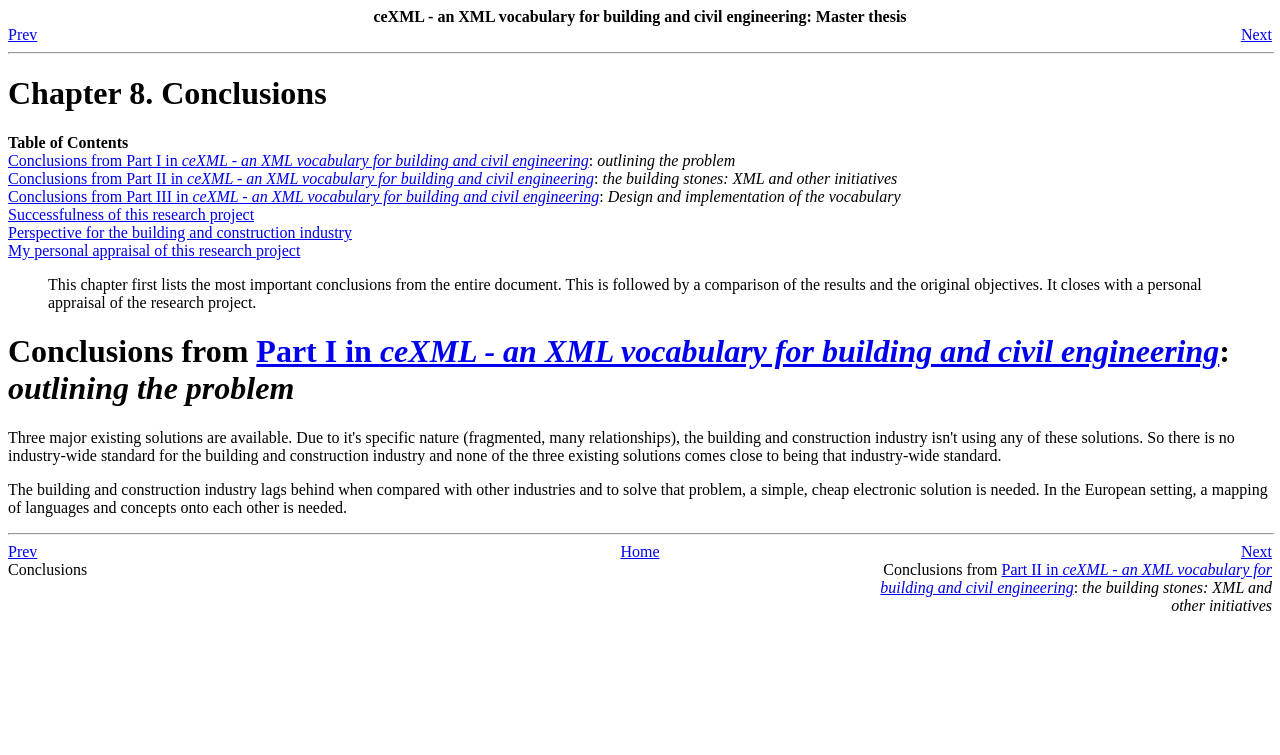Locate the UI element that matches the description Chapter 8. Conclusions in the webpage screenshot. Return the bounding box coordinates in the format (top-left x, top-left y, bottom-right x, bottom-right y), with values ranging from 0 to 1.

[0.006, 0.1, 0.255, 0.148]